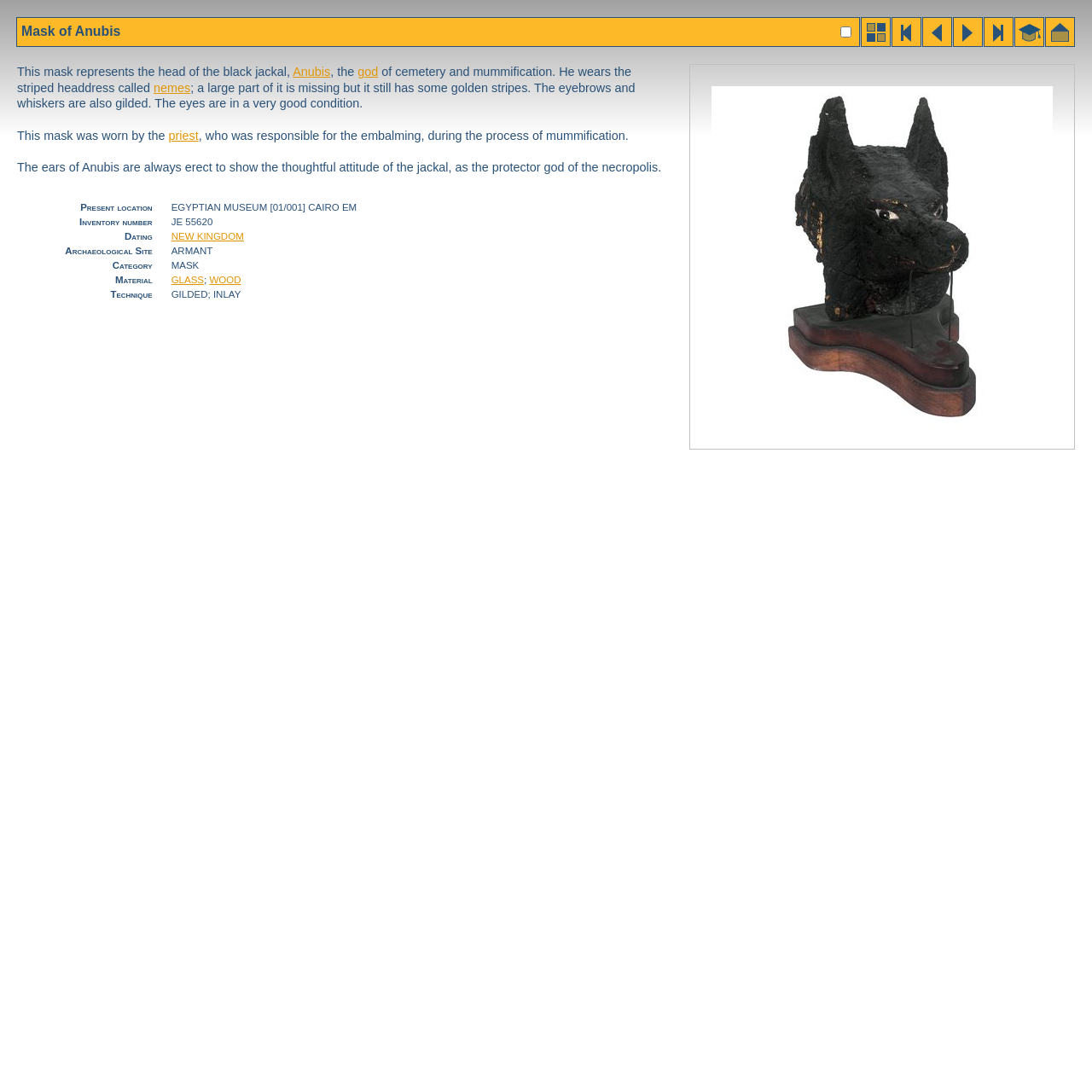Given the element description "Books", identify the bounding box of the corresponding UI element.

None